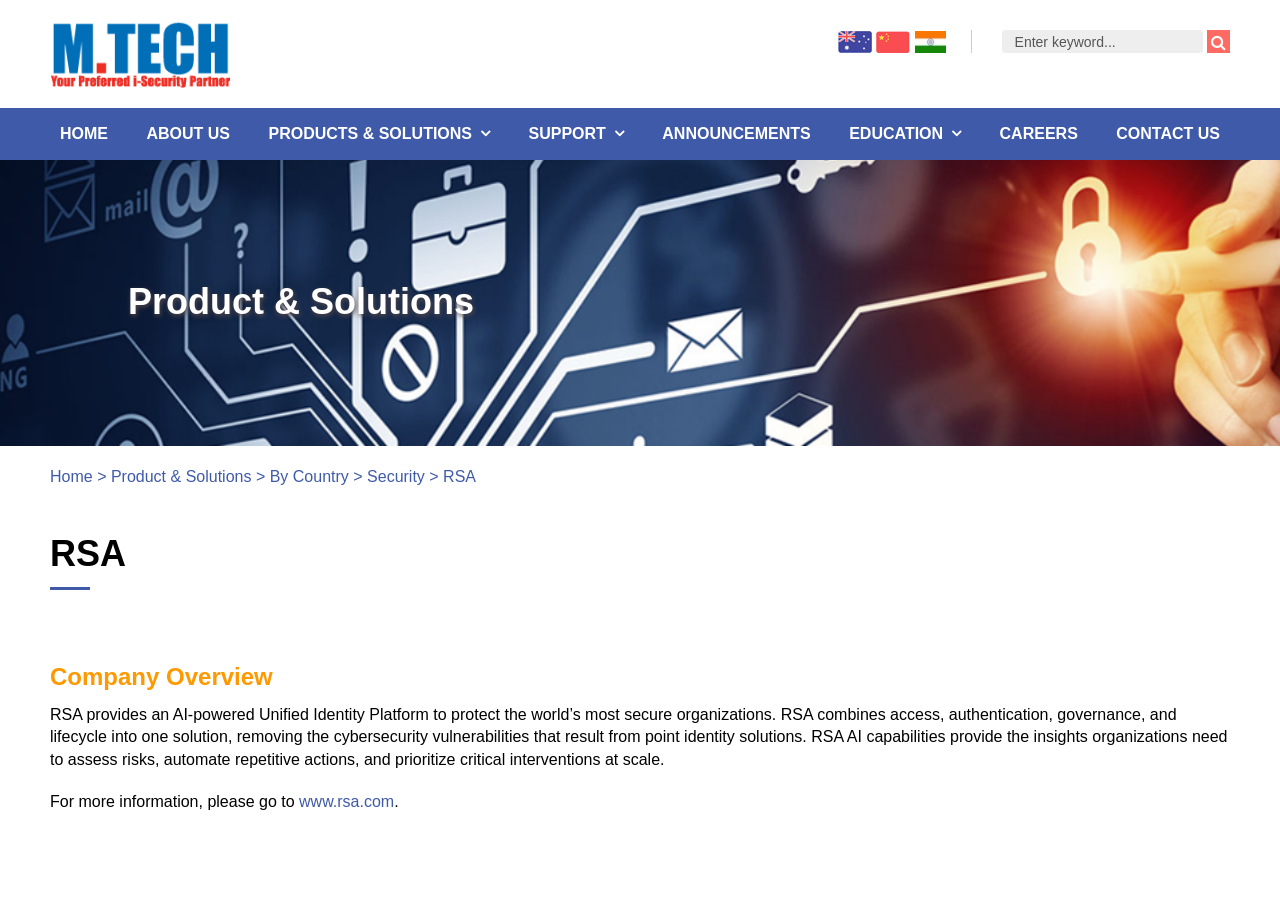Locate the bounding box coordinates of the element that should be clicked to execute the following instruction: "Read company overview".

[0.039, 0.717, 0.961, 0.754]